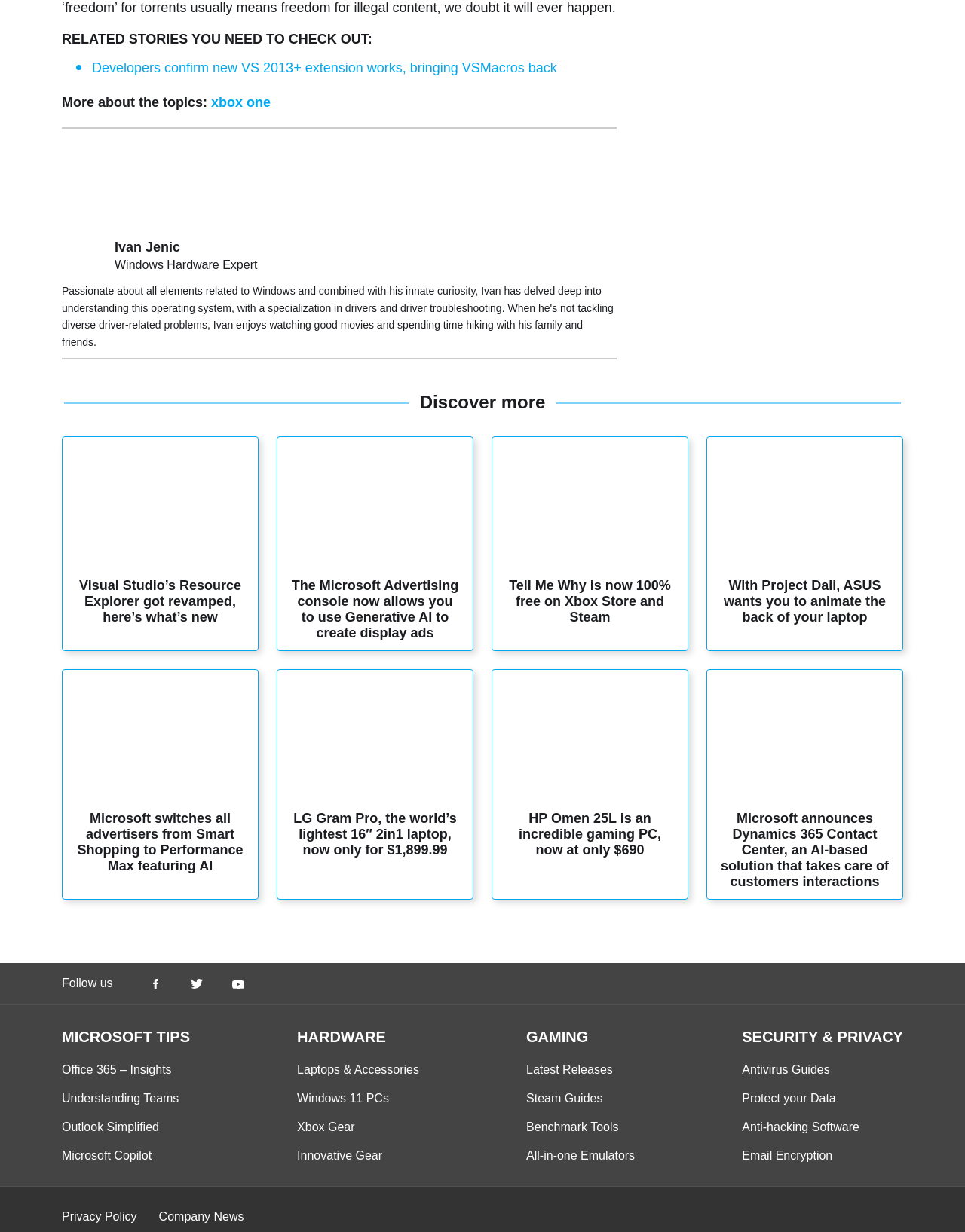Predict the bounding box of the UI element based on this description: "Ivan Jenic Windows Hardware Expert".

[0.064, 0.112, 0.639, 0.222]